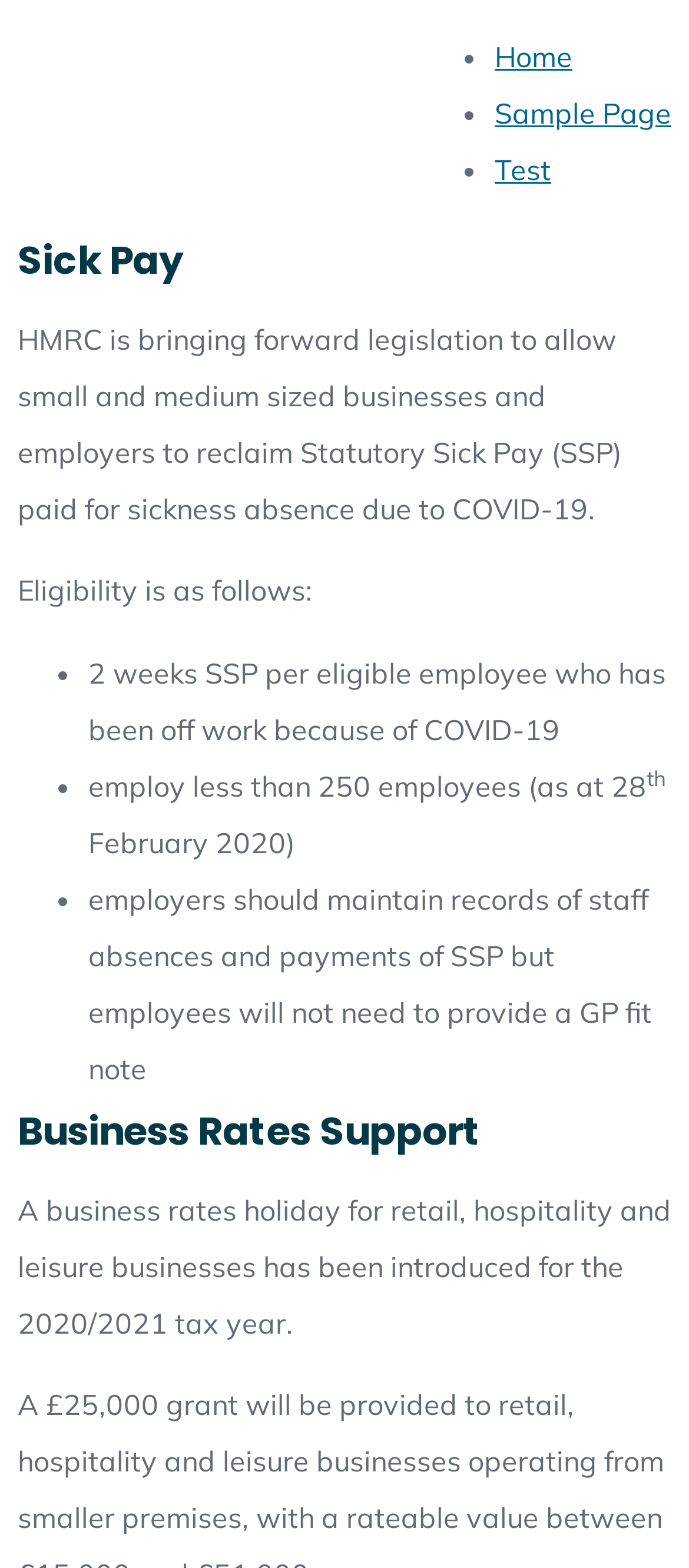Provide a one-word or short-phrase answer to the question:
How many weeks of SSP can an eligible employee receive?

2 weeks